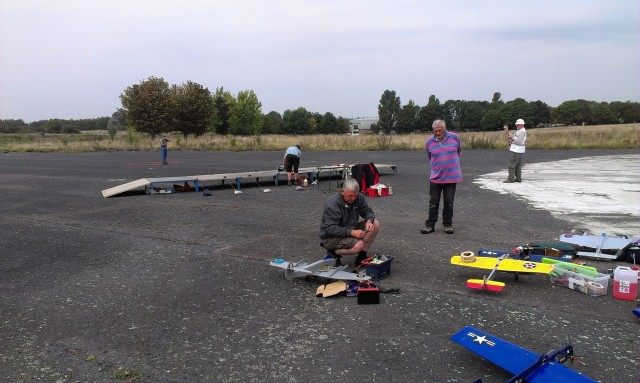What is visible on the horizon?
Can you provide an in-depth and detailed response to the question?

According to the caption, the lush greenery is visible on the horizon, which adds to the vibrant backdrop of this memorable gathering in the world of model aviation, creating a picturesque scene.